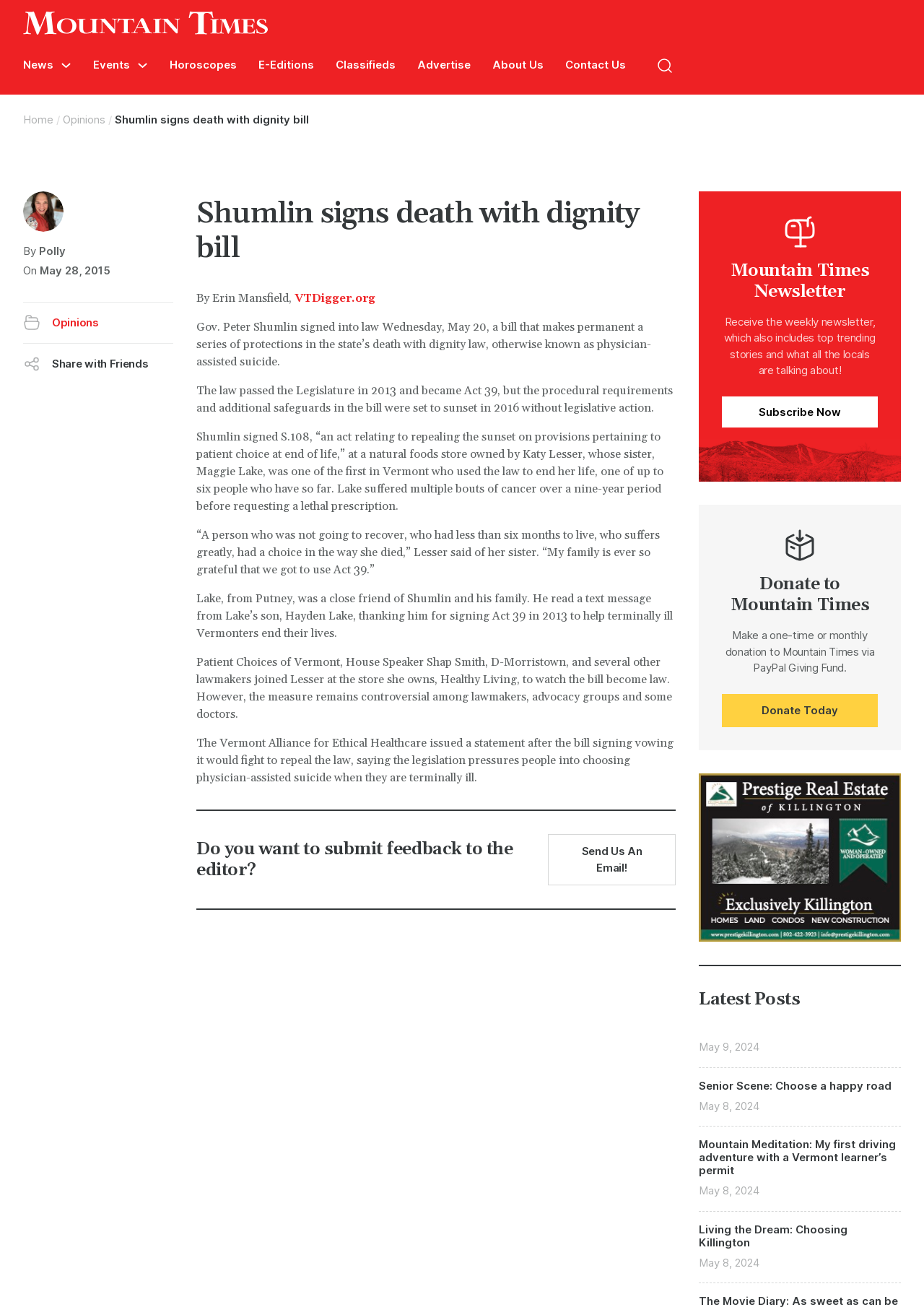What is the name of the store where the bill signing took place?
Look at the screenshot and provide an in-depth answer.

The answer can be found in the article content, where it is mentioned that 'Patient Choices of Vermont, House Speaker Shap Smith, D-Morristown, and several other lawmakers joined Lesser at the store she owns, Healthy Living, to watch the bill become law.'